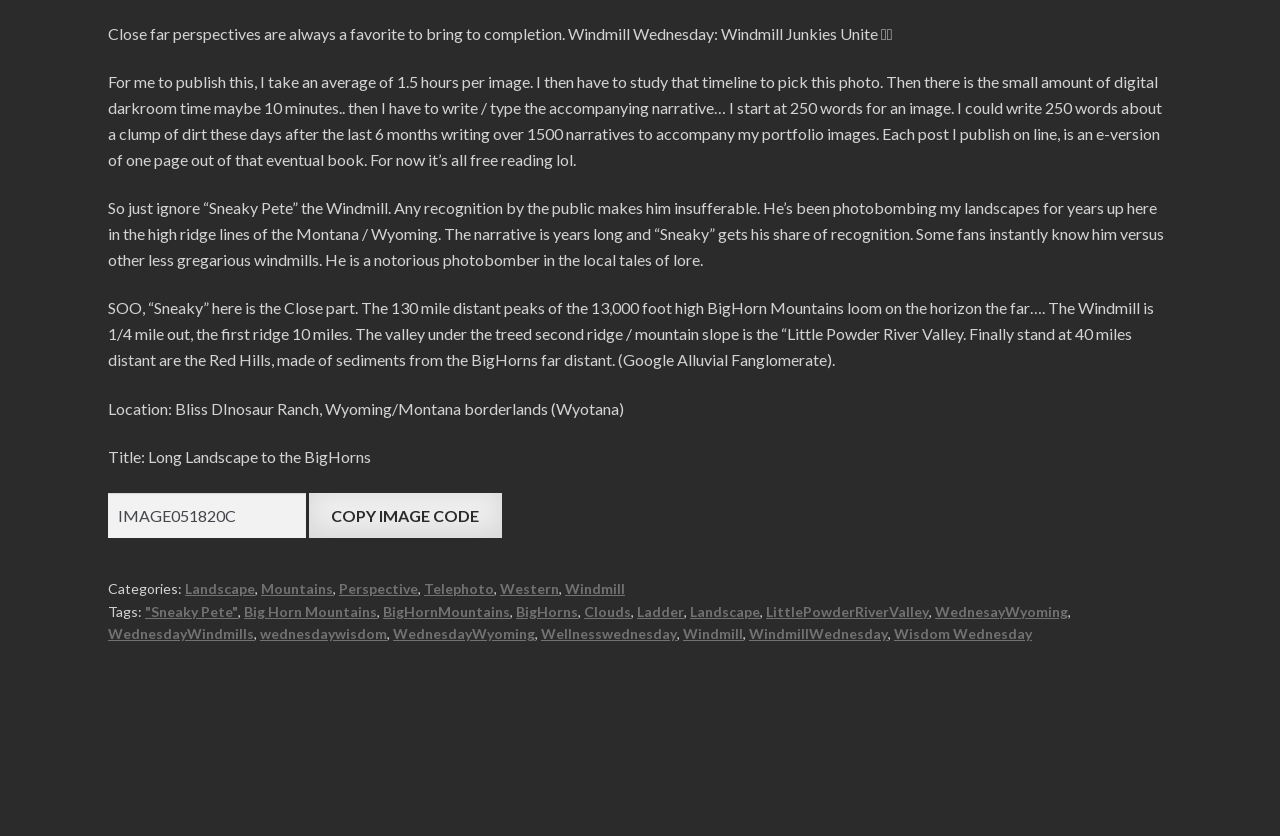Determine the bounding box of the UI component based on this description: "COPY IMAGE CODE". The bounding box coordinates should be four float values between 0 and 1, i.e., [left, top, right, bottom].

[0.241, 0.589, 0.392, 0.644]